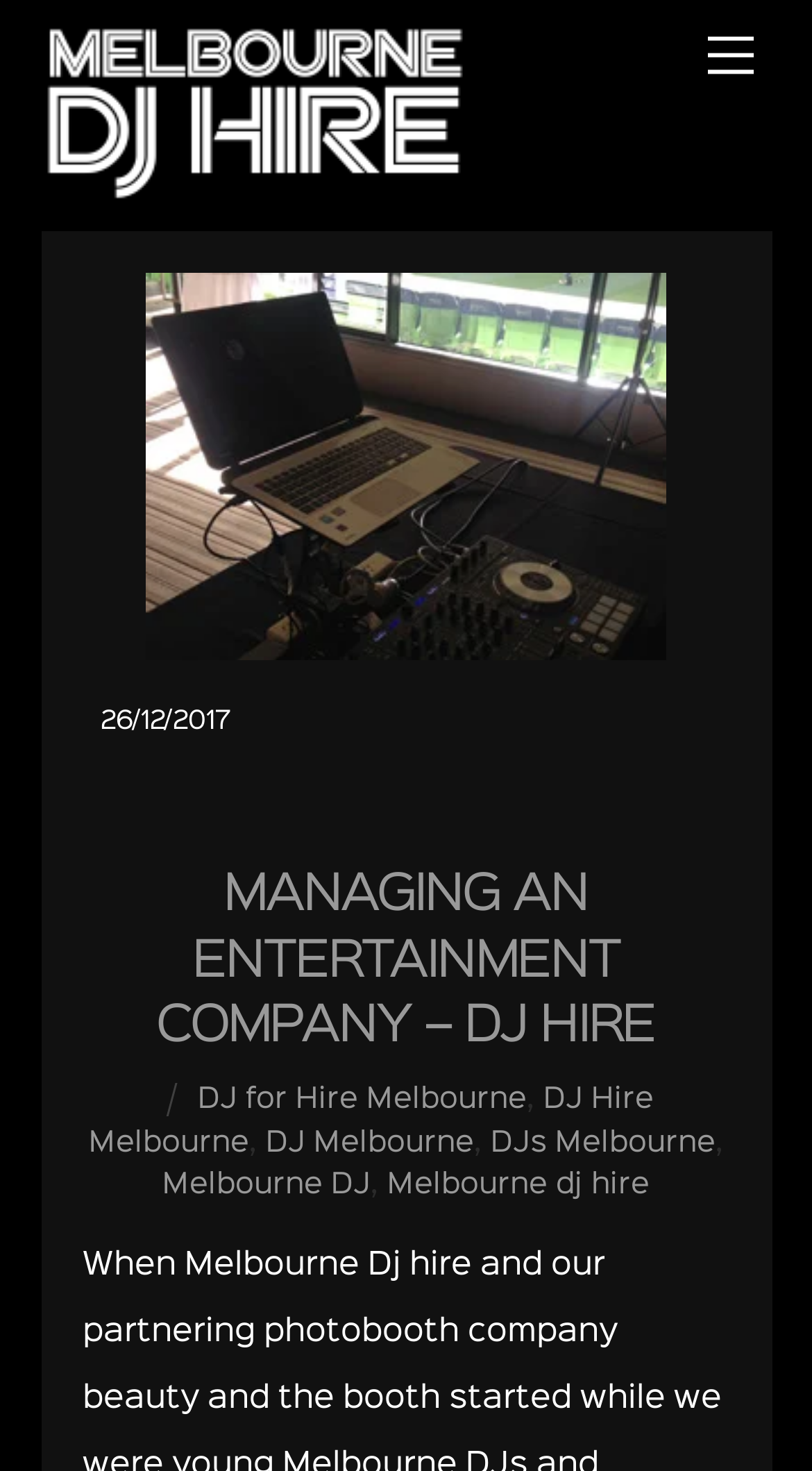Extract the primary headline from the webpage and present its text.

MANAGING AN ENTERTAINMENT COMPANY – DJ HIRE